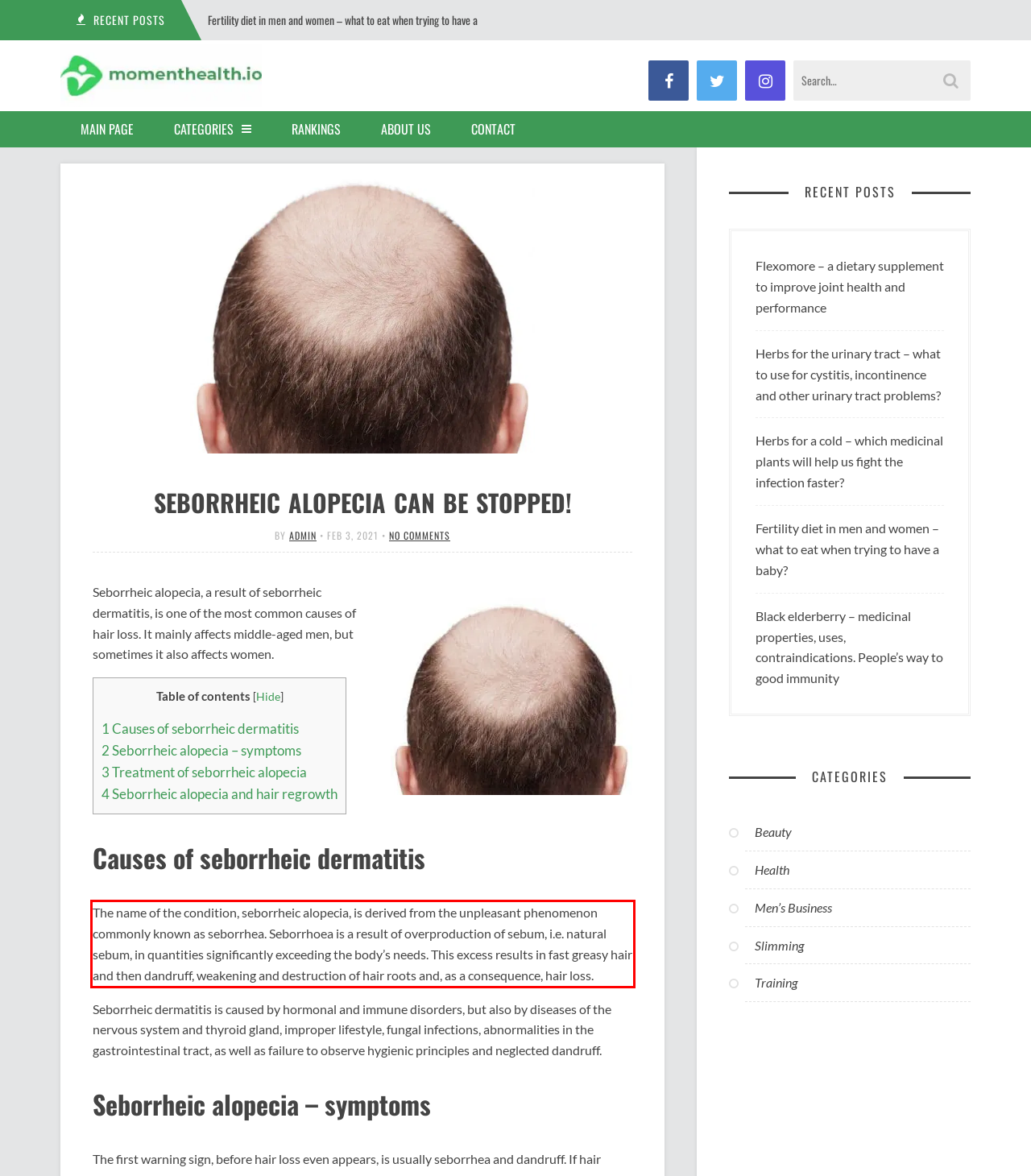You are given a screenshot showing a webpage with a red bounding box. Perform OCR to capture the text within the red bounding box.

The name of the condition, seborrheic alopecia, is derived from the unpleasant phenomenon commonly known as seborrhea. Seborrhoea is a result of overproduction of sebum, i.e. natural sebum, in quantities significantly exceeding the body’s needs. This excess results in fast greasy hair and then dandruff, weakening and destruction of hair roots and, as a consequence, hair loss.